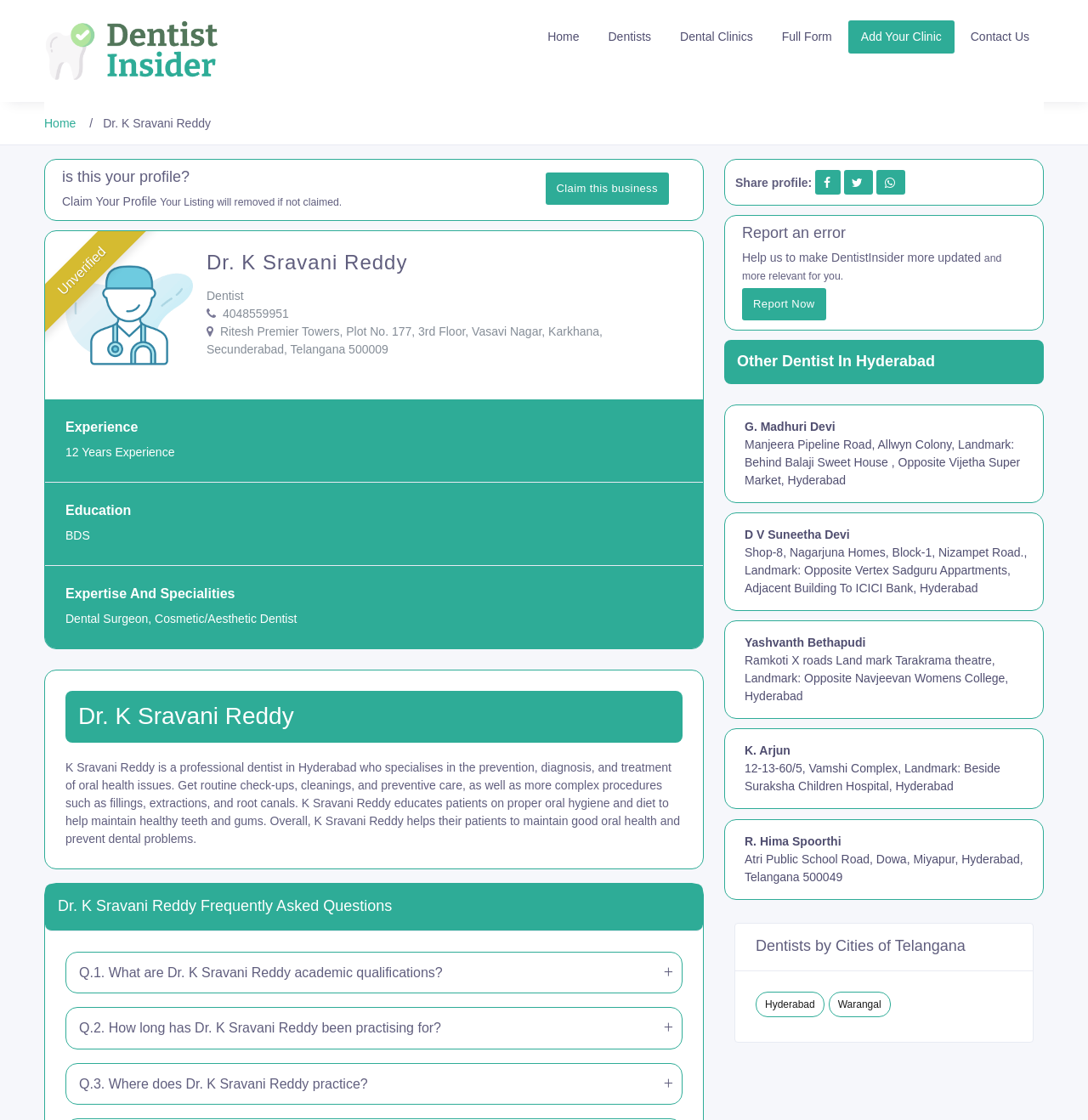Find and extract the text of the primary heading on the webpage.

Dr. K Sravani Reddy